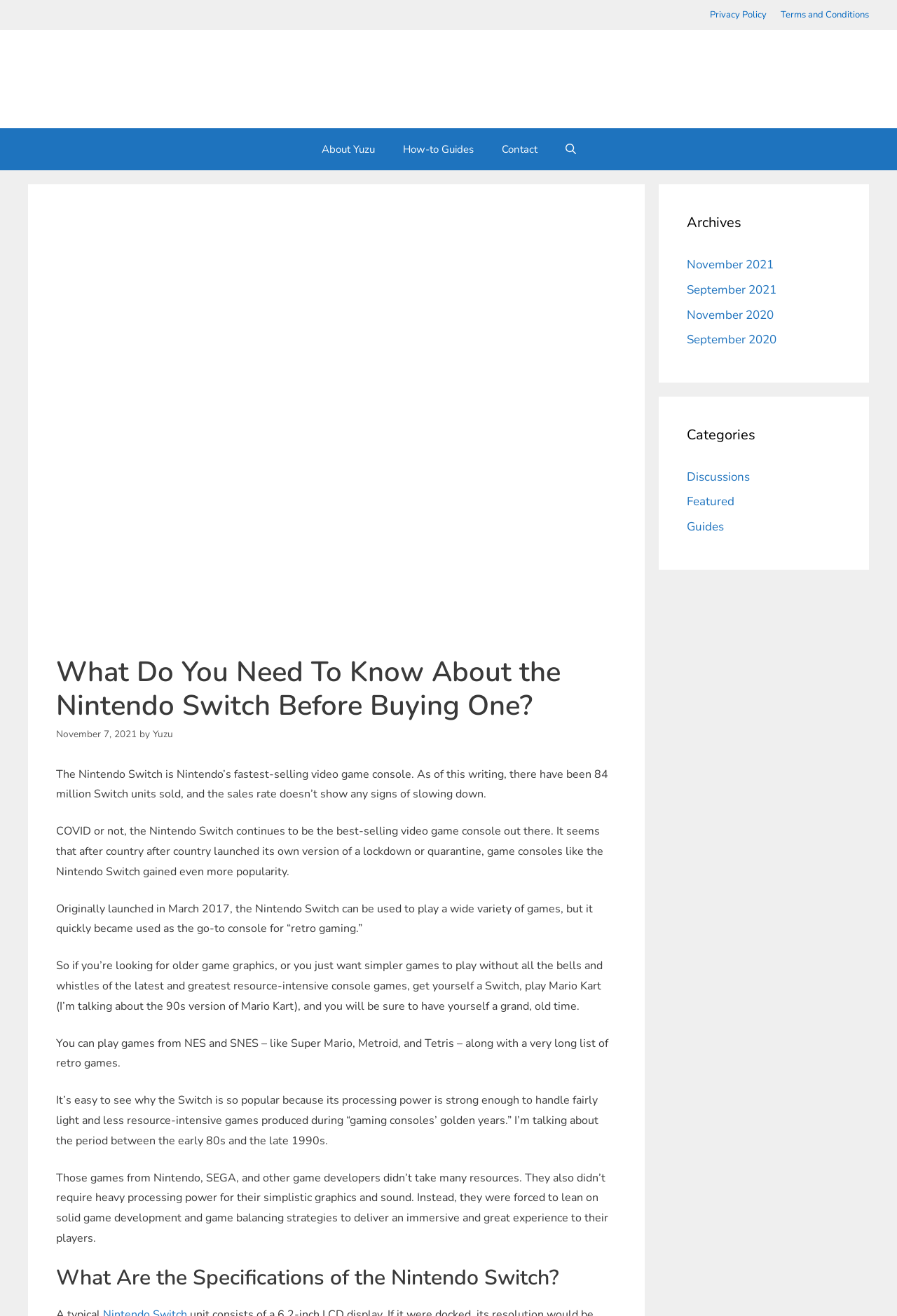Pinpoint the bounding box coordinates of the element you need to click to execute the following instruction: "Visit the 'November 2021' archives". The bounding box should be represented by four float numbers between 0 and 1, in the format [left, top, right, bottom].

[0.766, 0.195, 0.862, 0.207]